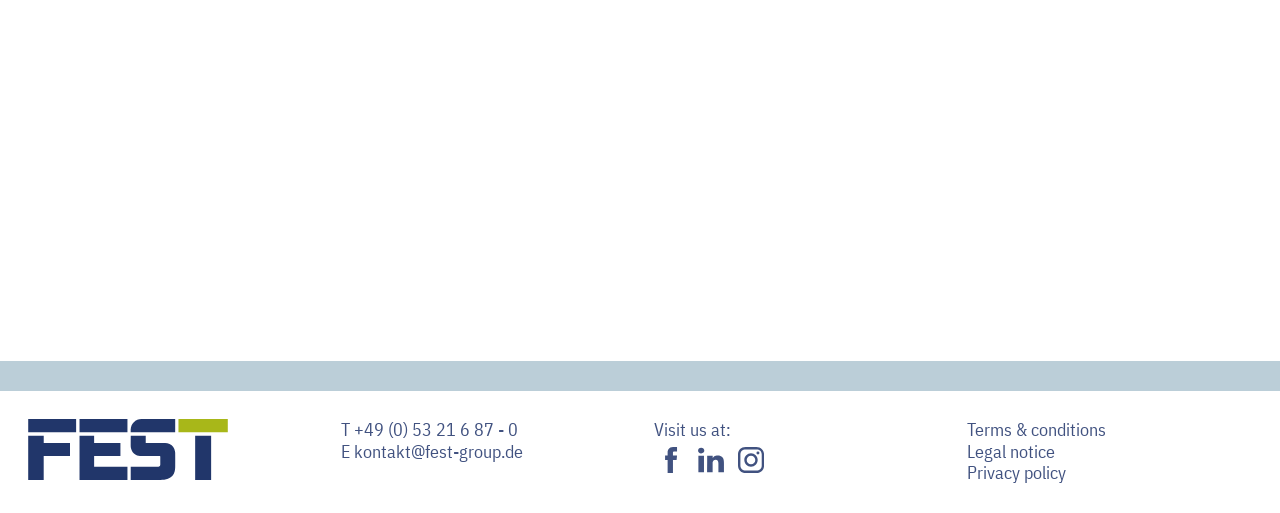Can you provide the bounding box coordinates for the element that should be clicked to implement the instruction: "Visit ESF funding page"?

[0.053, 0.55, 0.18, 0.607]